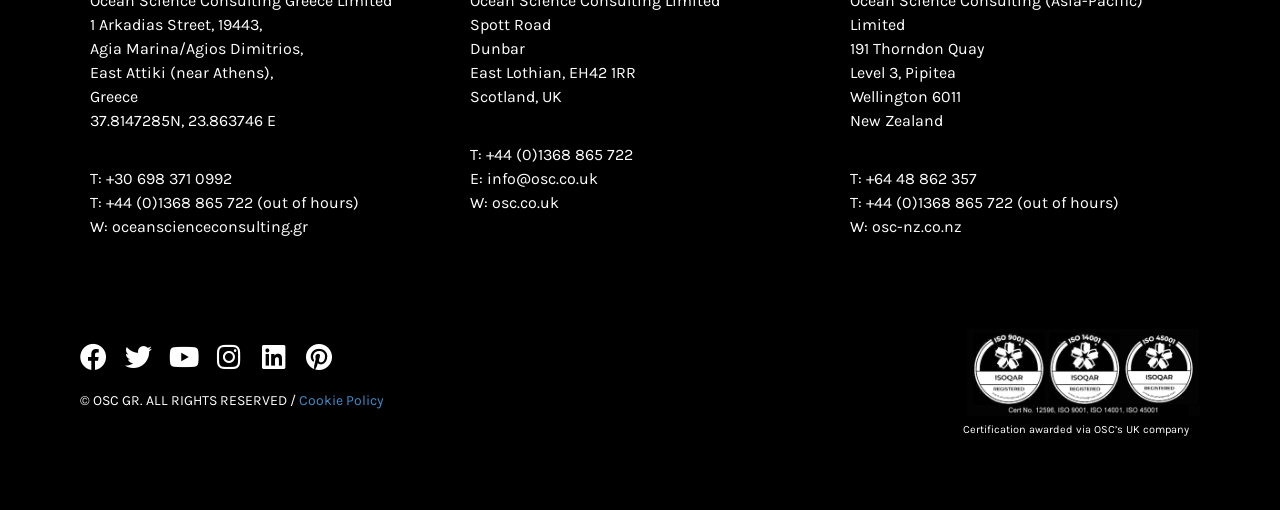Please determine the bounding box coordinates of the area that needs to be clicked to complete this task: 'Call the phone number of Oceanscience Consulting UK'. The coordinates must be four float numbers between 0 and 1, formatted as [left, top, right, bottom].

[0.367, 0.285, 0.495, 0.322]